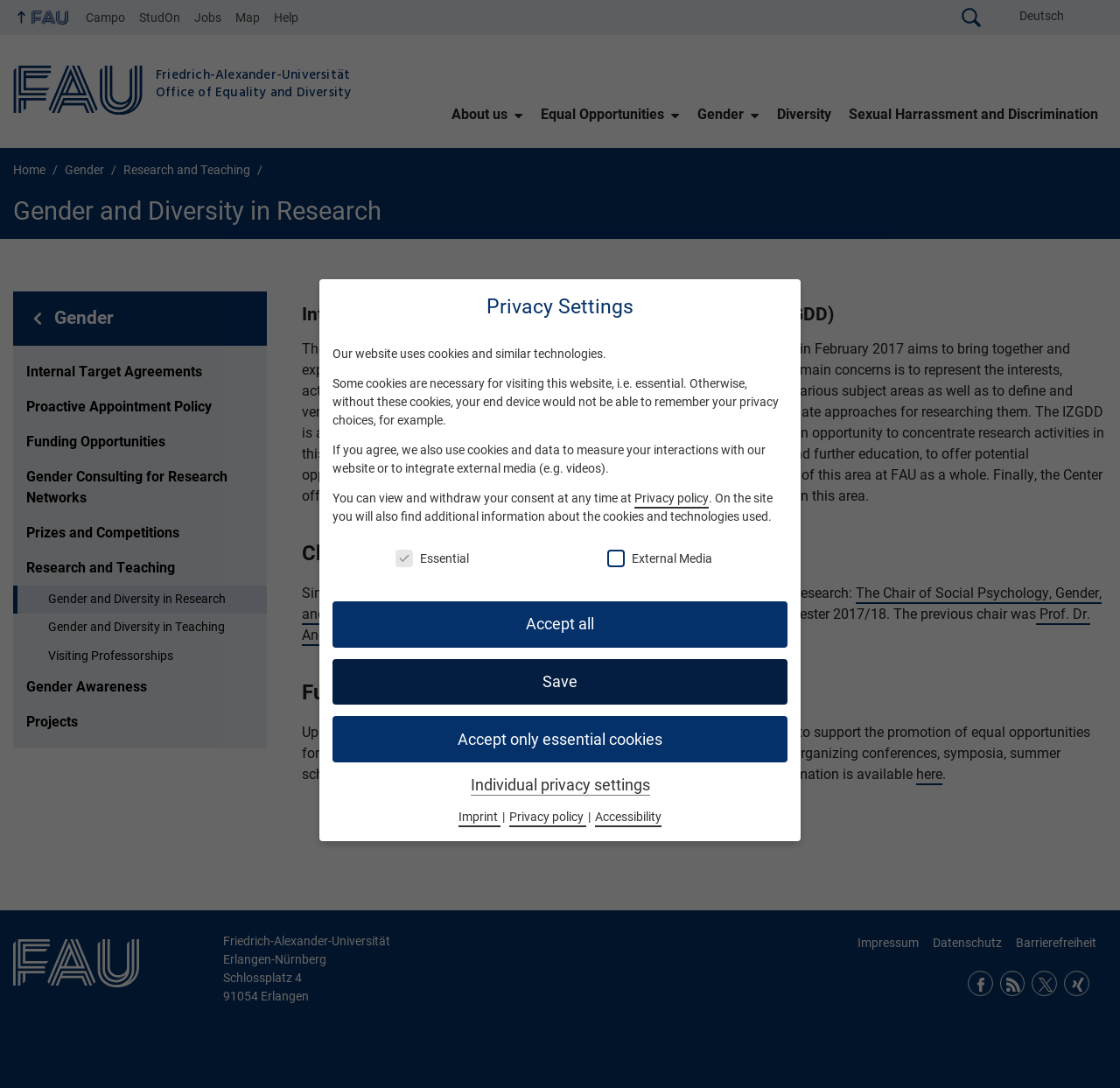Give a concise answer of one word or phrase to the question: 
How much funding is available to support the promotion of equal opportunities for women in research and teaching?

Up to 10,000 euros